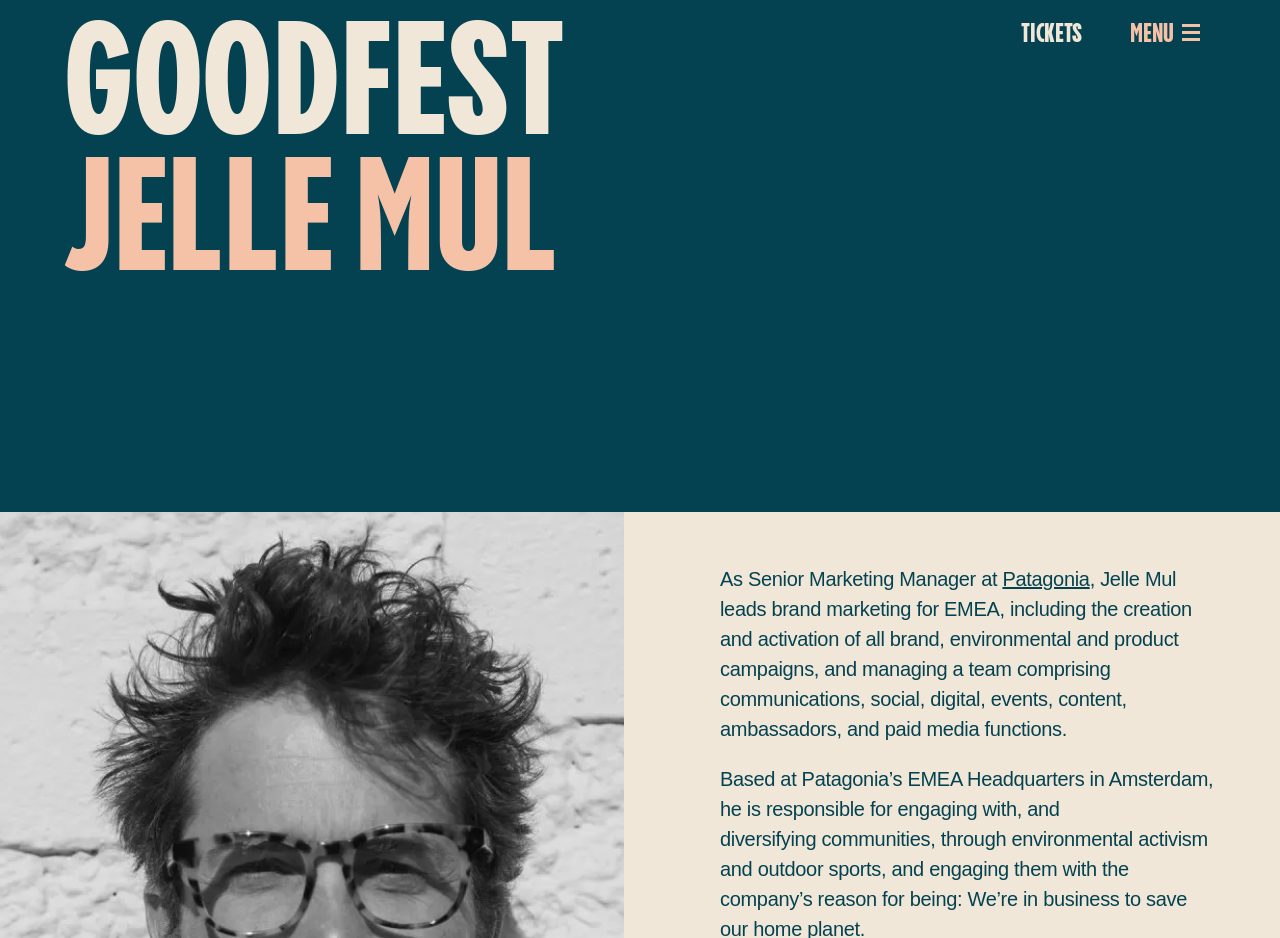Using the information from the screenshot, answer the following question thoroughly:
What is the name of the event or festival?

The webpage's title 'Jelle Mul – Goodfest Cornwall' suggests that Goodfest Cornwall is the name of the event or festival.